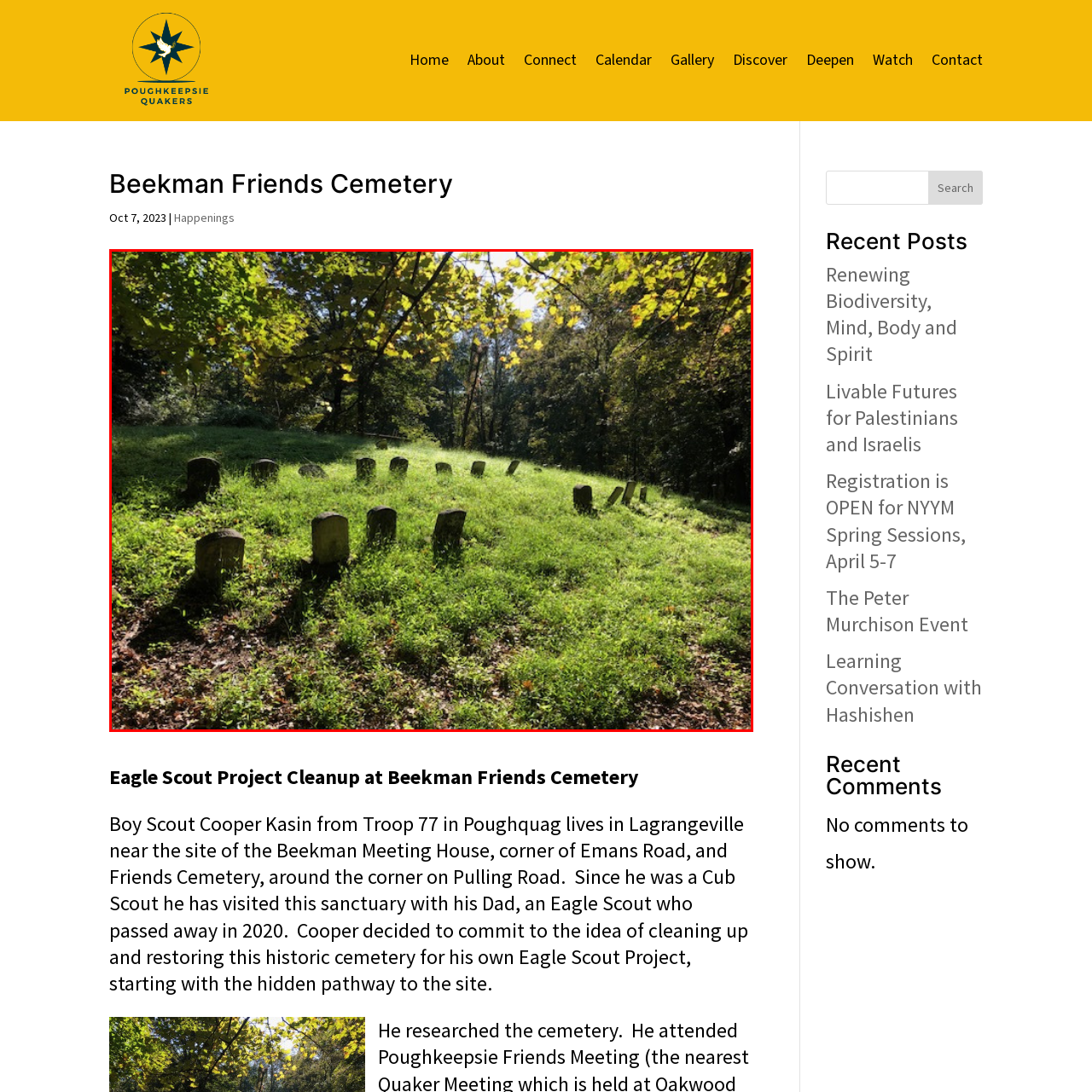Elaborate on the image enclosed by the red box with a detailed description.

The image depicts a serene scene of Beekman Friends Cemetery, showcasing a circular arrangement of aged tombstones partially covered by lush, green grass. Sunlight filters through the surrounding trees, casting gentle shadows that enhance the peaceful atmosphere of this historic burial ground. This cemetery is a reflection of the area's history and community, illustrating a sense of reverence and dedication to preserving the past. The growth of grass and foliage suggests that the cemetery is nestled within a tranquil natural setting, inviting visitors to remember and honor those laid to rest. This image accompanies information about a recent Eagle Scout project dedicated to cleaning and restoring the cemetery, highlighting the ongoing efforts to maintain its significance for future generations.